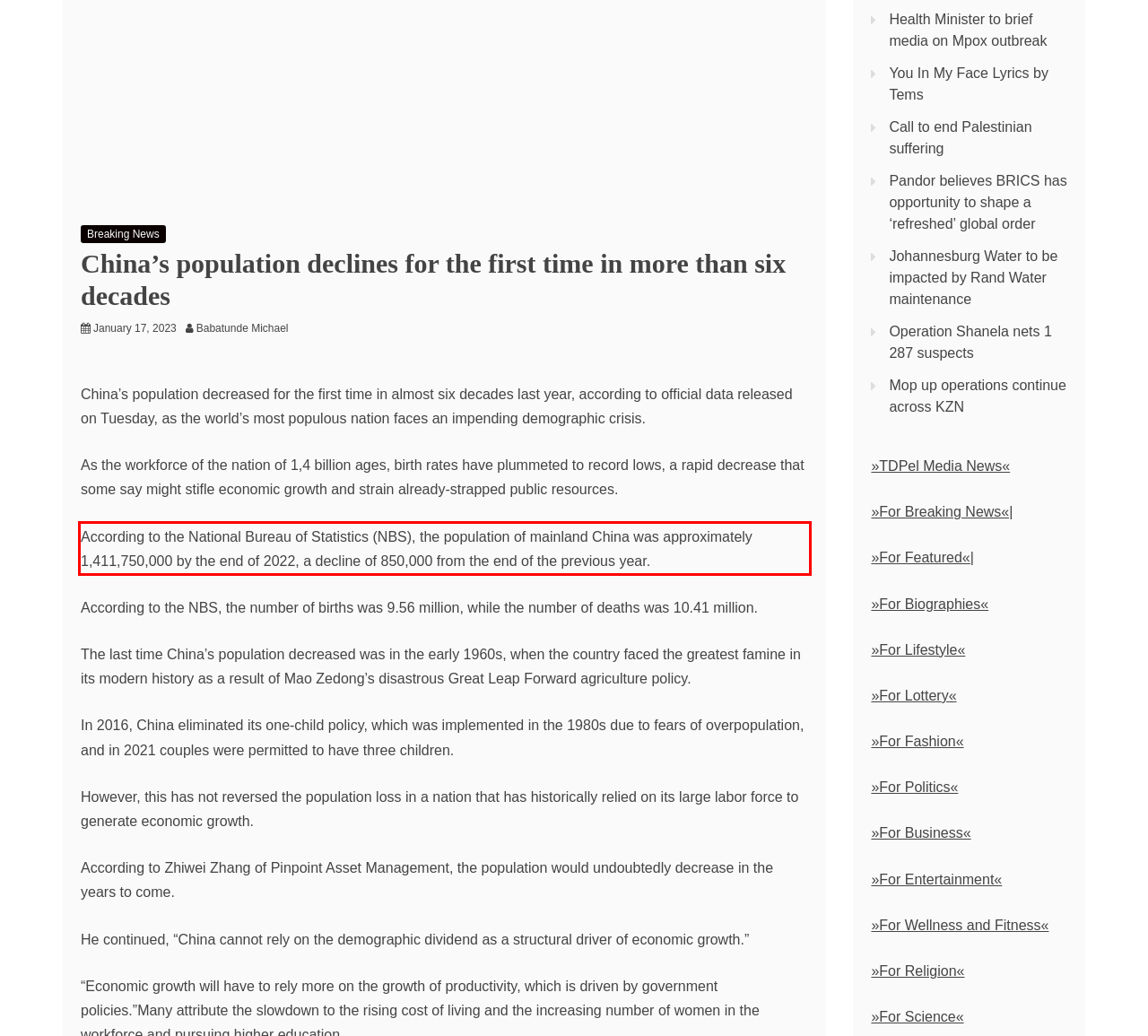You have a screenshot of a webpage with a red bounding box. Use OCR to generate the text contained within this red rectangle.

According to the National Bureau of Statistics (NBS), the population of mainland China was approximately 1,411,750,000 by the end of 2022, a decline of 850,000 from the end of the previous year.